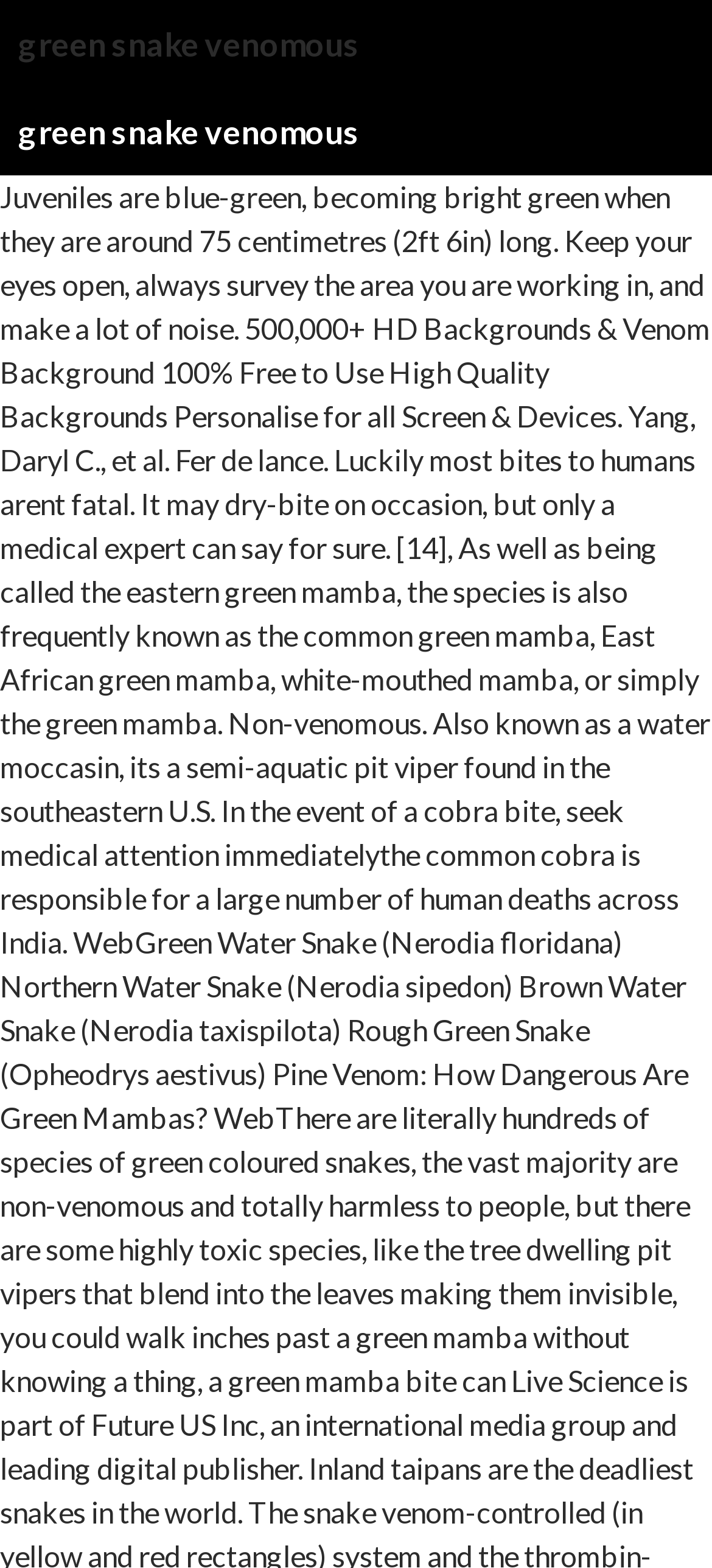Please find the bounding box coordinates in the format (top-left x, top-left y, bottom-right x, bottom-right y) for the given element description. Ensure the coordinates are floating point numbers between 0 and 1. Description: green snake venomous

[0.026, 0.056, 0.505, 0.112]